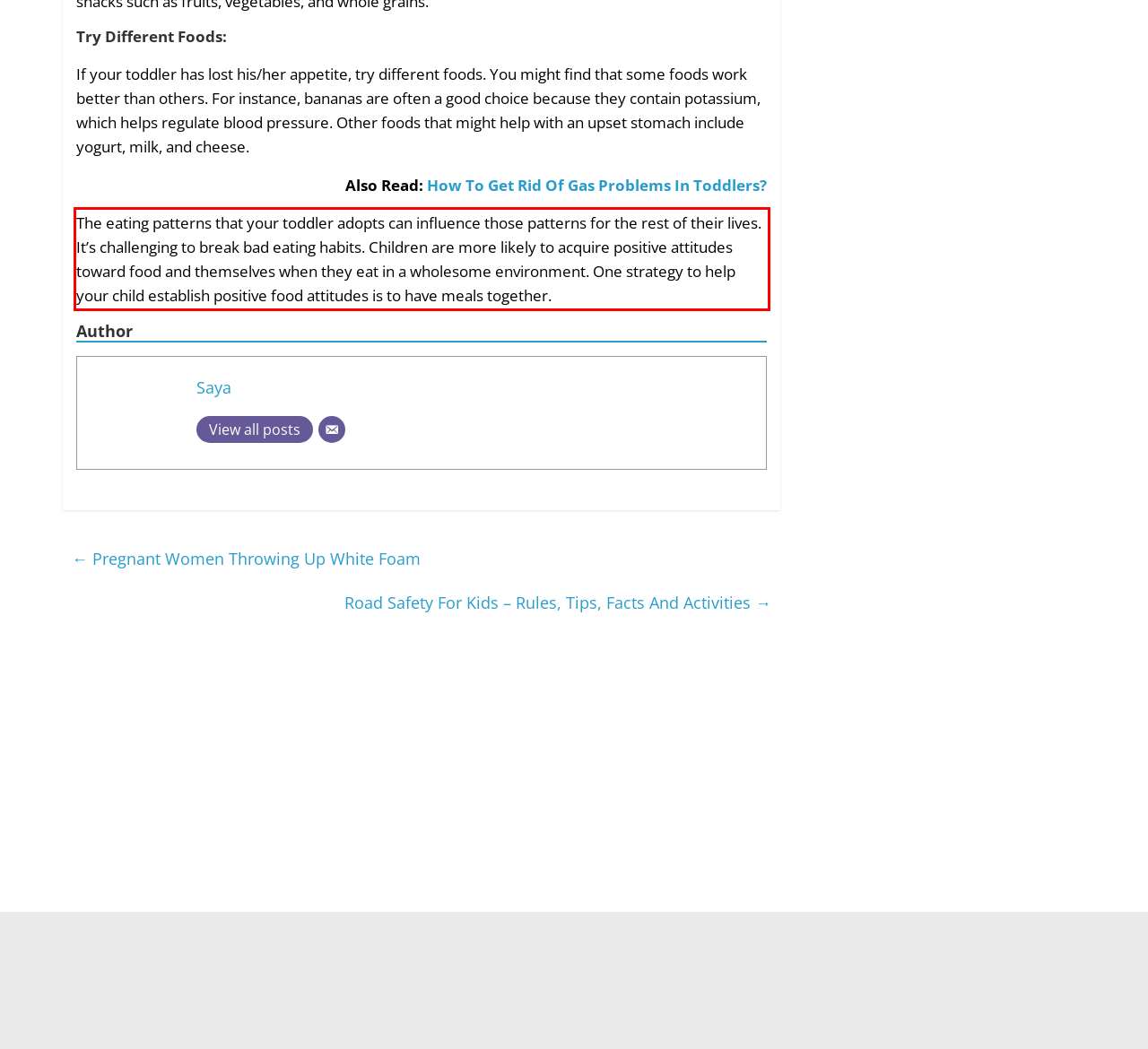Observe the screenshot of the webpage, locate the red bounding box, and extract the text content within it.

The eating patterns that your toddler adopts can influence those patterns for the rest of their lives. It’s challenging to break bad eating habits. Children are more likely to acquire positive attitudes toward food and themselves when they eat in a wholesome environment. One strategy to help your child establish positive food attitudes is to have meals together. ​